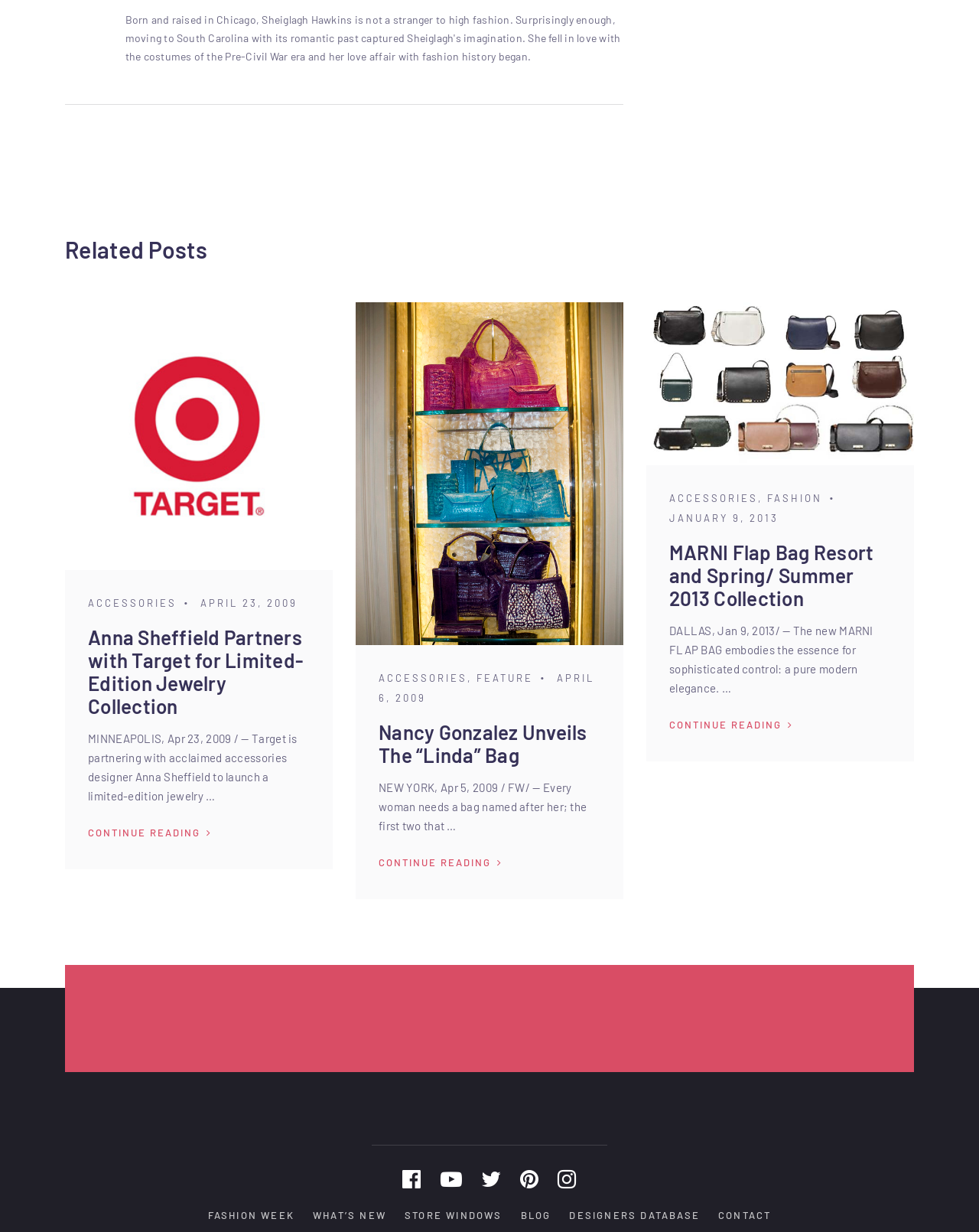What is the purpose of the links at the bottom of the webpage?
Answer briefly with a single word or phrase based on the image.

Navigation